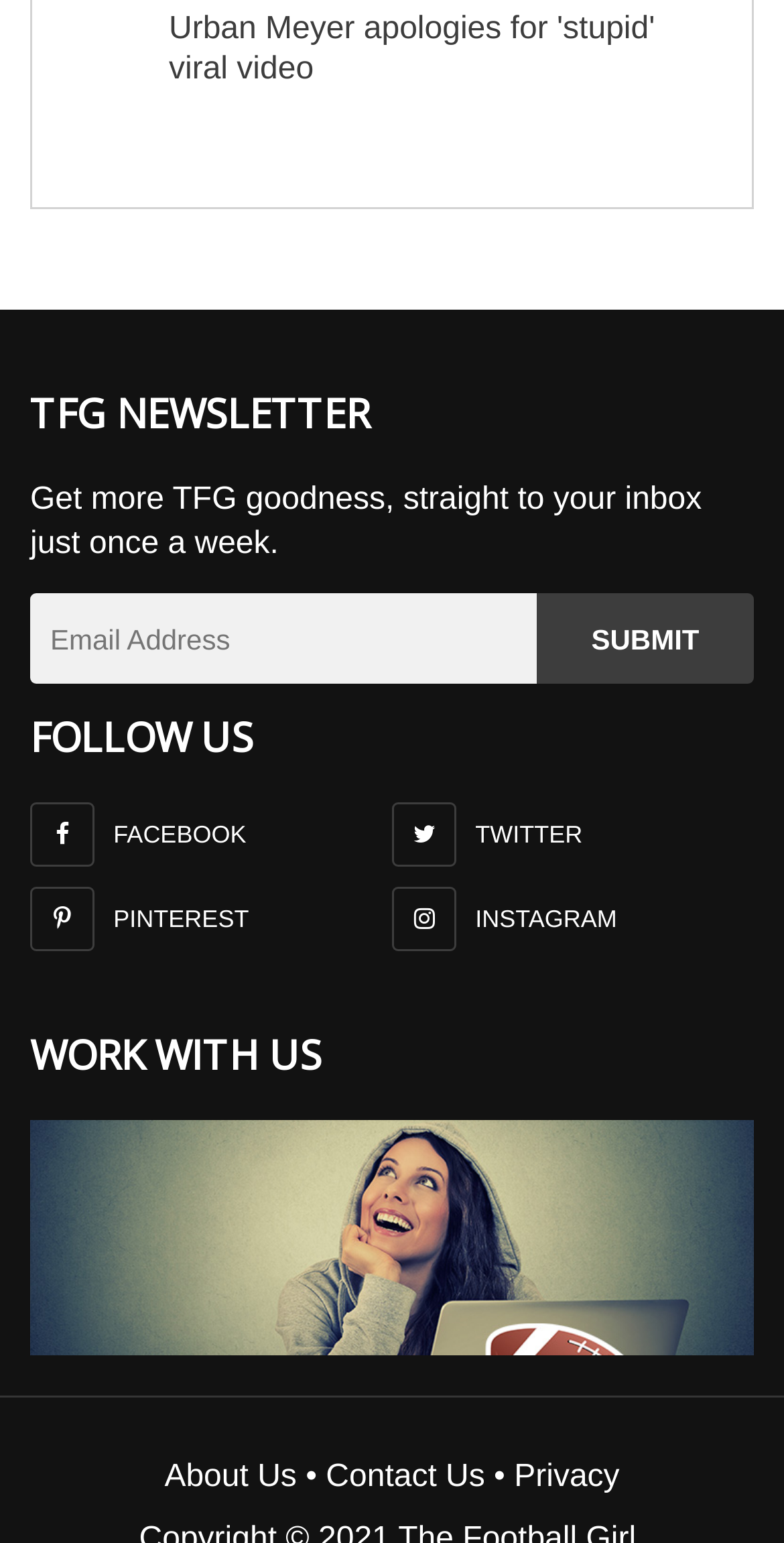Predict the bounding box for the UI component with the following description: "Contact Us".

[0.416, 0.947, 0.619, 0.969]